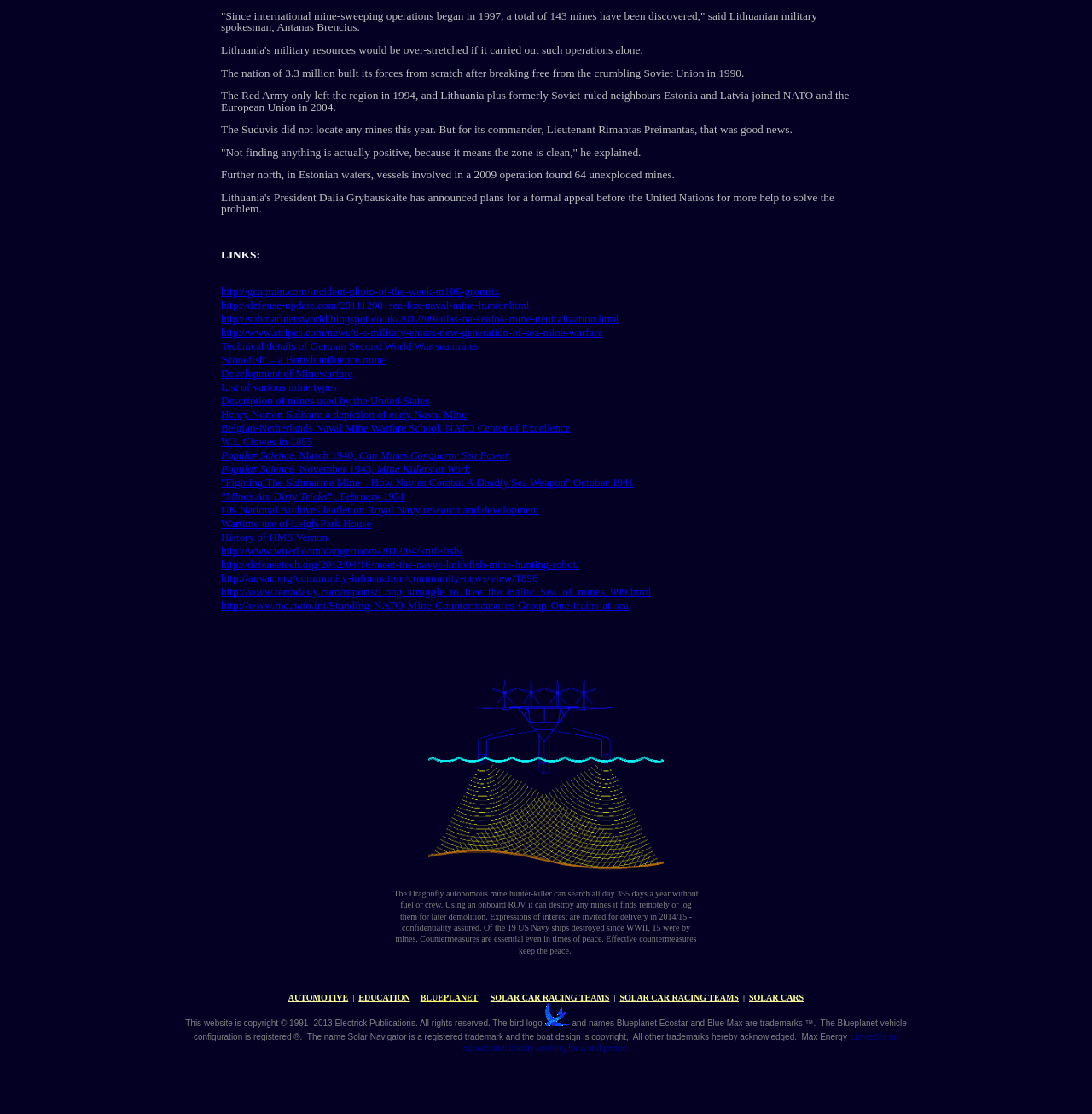Given the element description SOLAR CAR RACING TEAMS, predict the bounding box coordinates for the UI element in the webpage screenshot. The format should be (top-left x, top-left y, bottom-right x, bottom-right y), and the values should be between 0 and 1.

[0.449, 0.891, 0.558, 0.899]